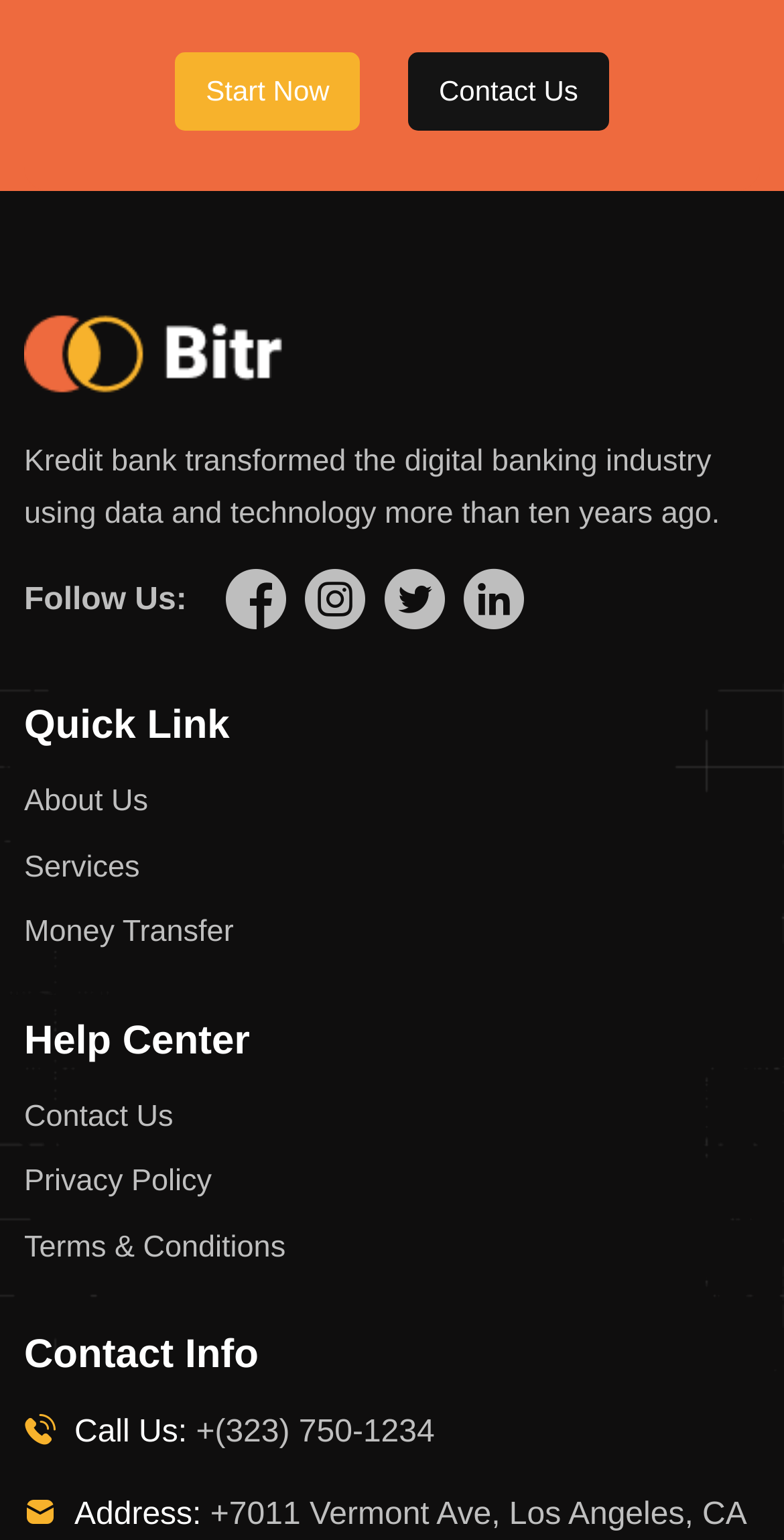Please find the bounding box coordinates of the element that you should click to achieve the following instruction: "View About Us". The coordinates should be presented as four float numbers between 0 and 1: [left, top, right, bottom].

[0.031, 0.509, 0.189, 0.532]